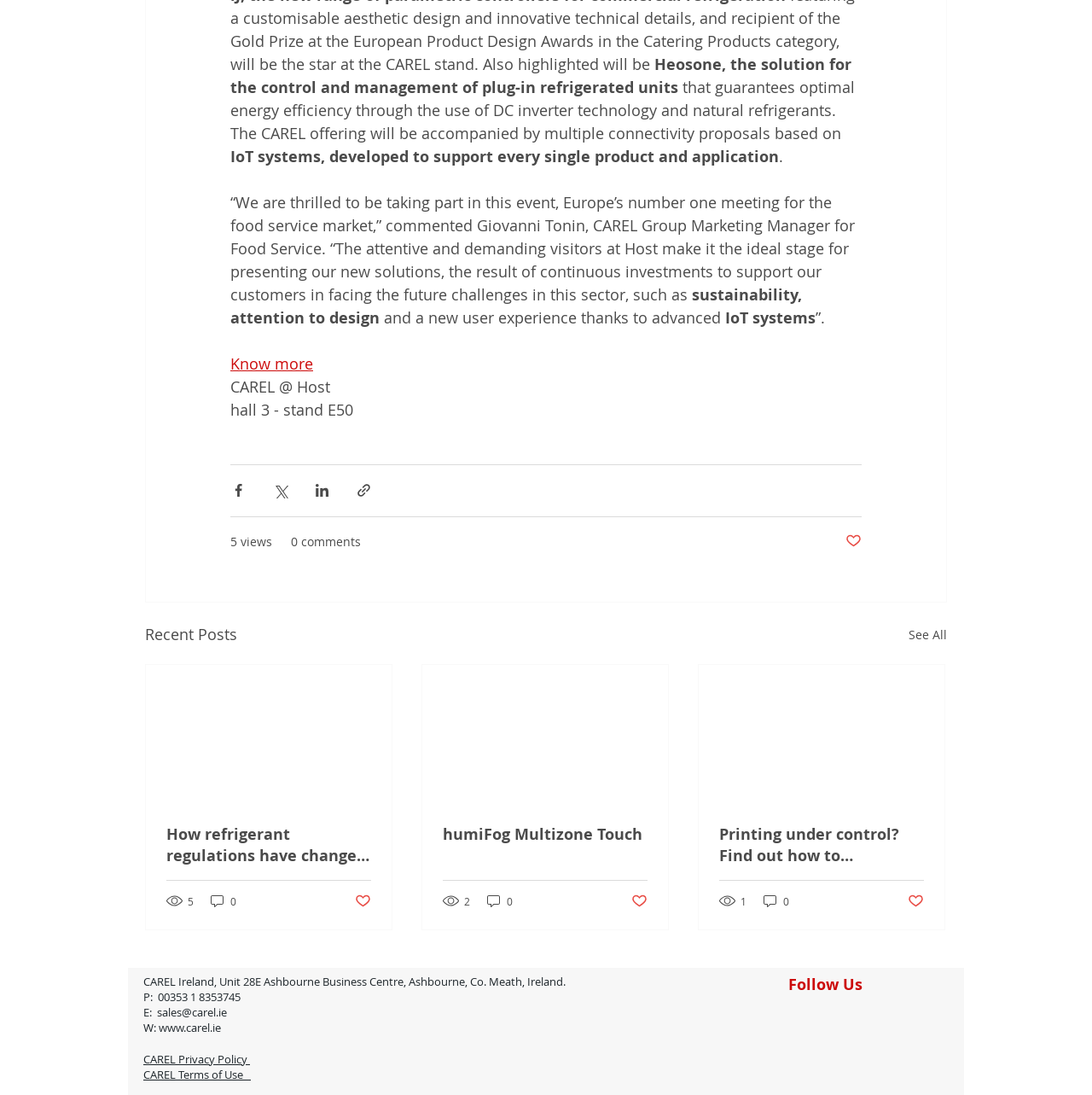Given the element description "CAREL Terms of Use", identify the bounding box of the corresponding UI element.

[0.131, 0.974, 0.23, 0.988]